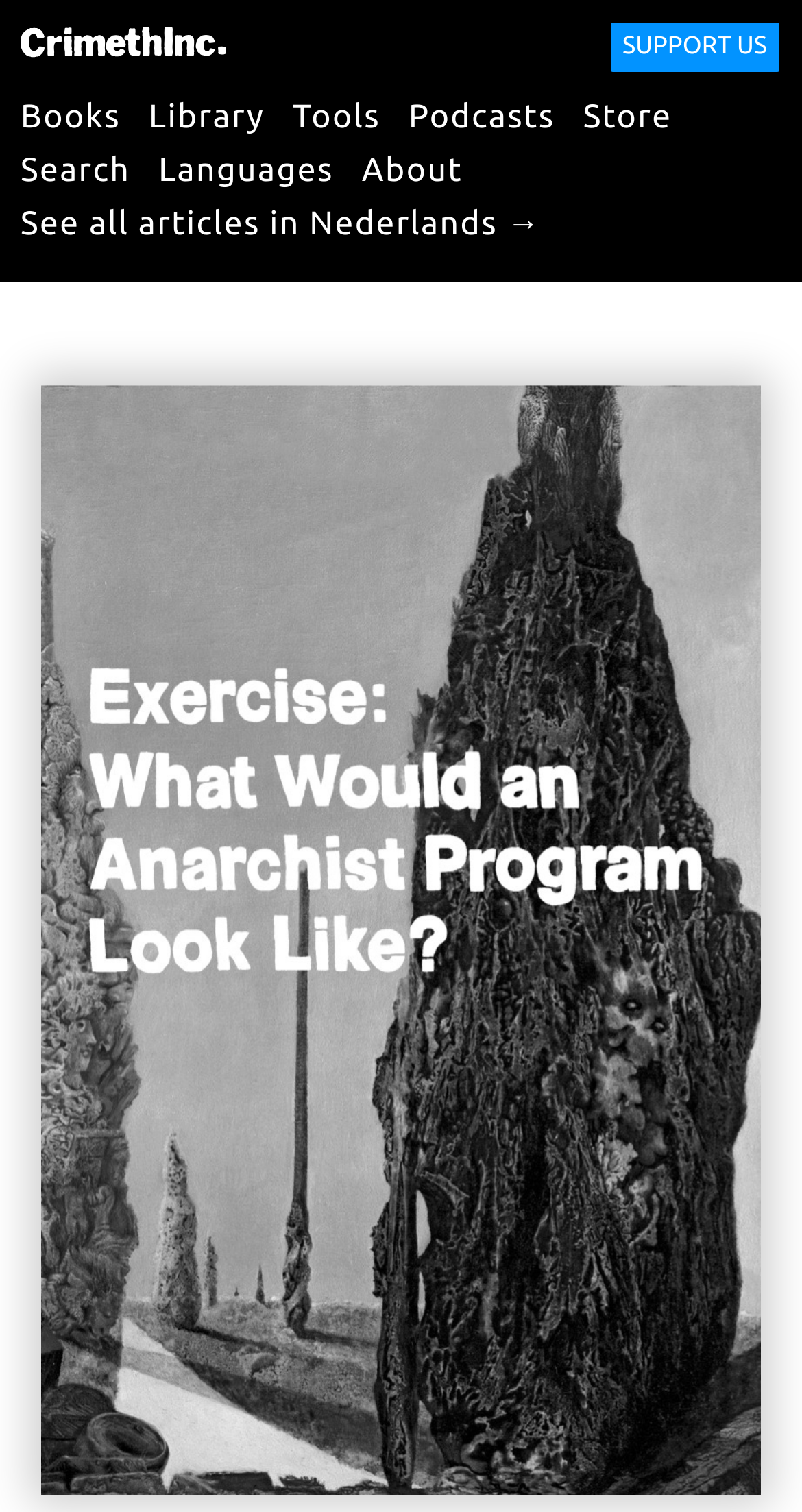Please determine the bounding box coordinates for the element with the description: "Support Us".

[0.758, 0.014, 0.974, 0.049]